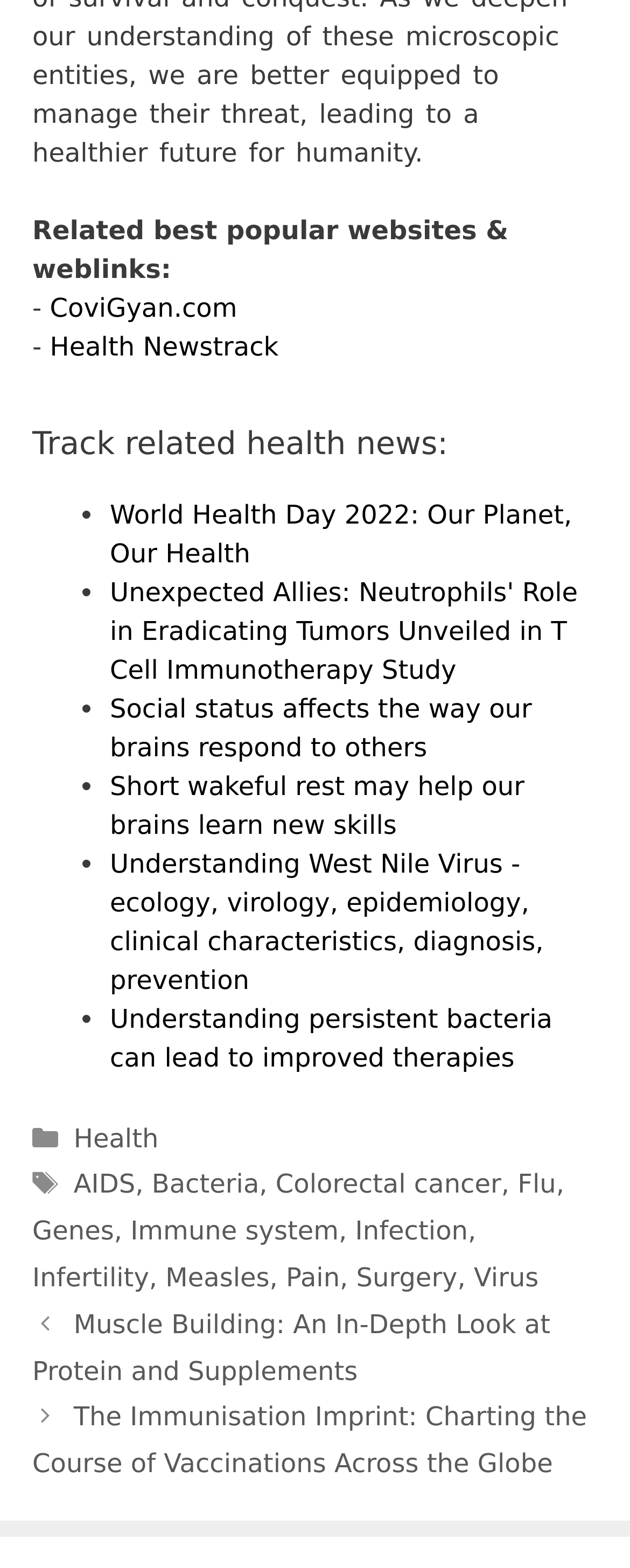What is the category of the post 'Muscle Building: An In-Depth Look at Protein and Supplements'?
Please answer the question as detailed as possible.

The category of the post 'Muscle Building: An In-Depth Look at Protein and Supplements' can be determined by looking at the footer section of the webpage, where the categories and tags are listed. The post is listed under the 'Posts' navigation, and the category 'Health' is listed in the footer section, which suggests that the post belongs to the 'Health' category.